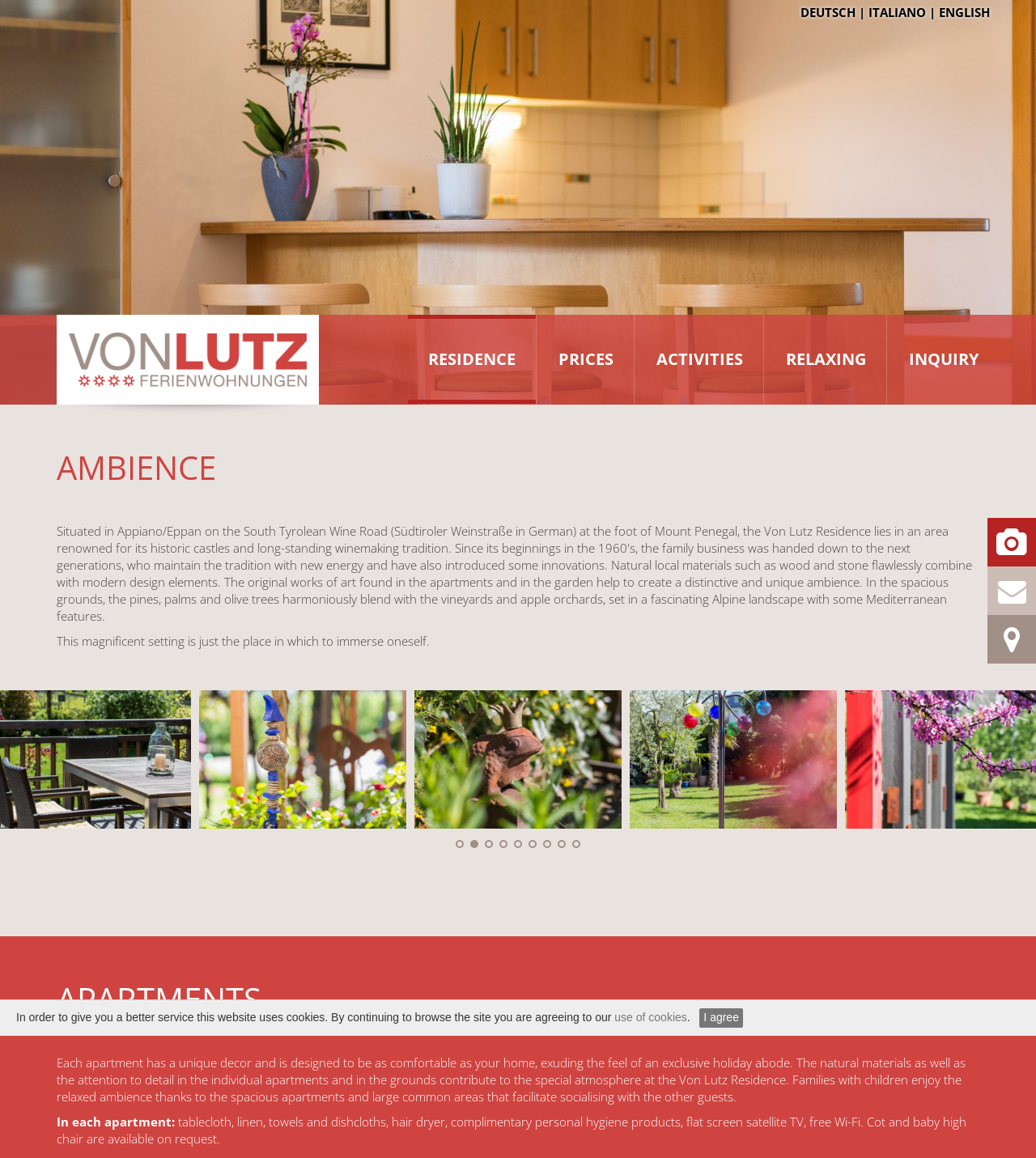Locate the bounding box coordinates of the area you need to click to fulfill this instruction: 'Switch to German language'. The coordinates must be in the form of four float numbers ranging from 0 to 1: [left, top, right, bottom].

[0.773, 0.003, 0.826, 0.017]